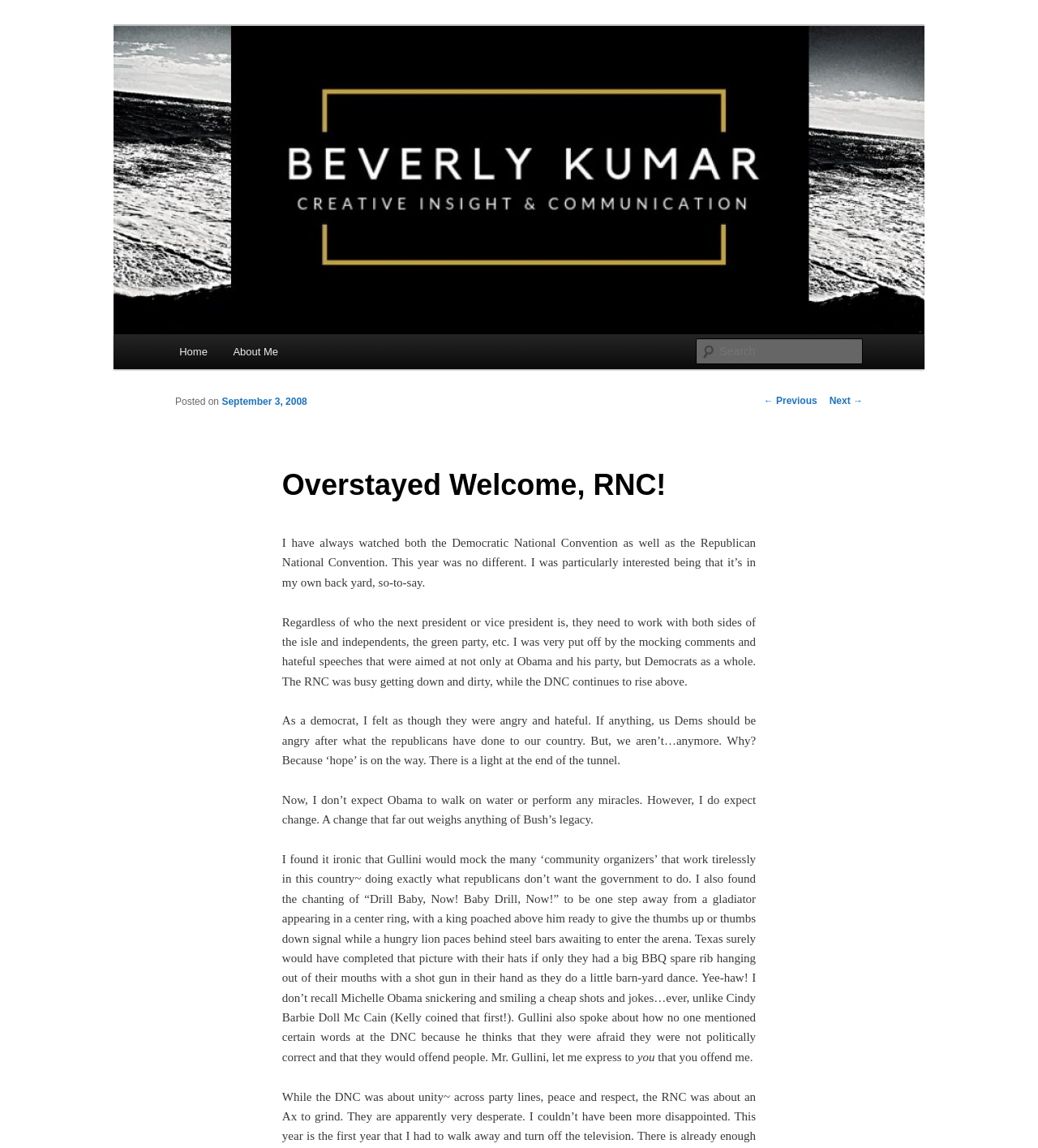Provide a comprehensive caption for the webpage.

The webpage is a blog post titled "Overstayed Welcome, RNC!" on BeverlyKumar.com. At the top, there is a link to skip to the primary content. Below that, there is a heading with the website's name, "BeverlyKumar.com", which is also a link. Next to it, there is another heading that reads "Creative Communication". 

On the left side, there is a large image with the website's name, "BeverlyKumar.com", which is also a link. Below the image, there is a main menu with links to "Home" and "About Me". 

On the right side, there is a search bar with a label "Search" and a textbox to input search queries. 

The main content of the blog post is below the search bar. It starts with a heading "Overstayed Welcome, RNC!" followed by a paragraph of text that discusses the author's experience watching the Democratic National Convention and the Republican National Convention. The text expresses the author's disappointment with the mocking comments and hateful speeches at the RNC. 

The blog post continues with several paragraphs of text that discuss the author's opinions on the RNC, the importance of working with both sides of the aisle, and the author's hopes for change with the new president. The text also includes some sarcastic comments about the RNC, including a reference to a chant of "Drill Baby, Now! Baby Drill, Now!" and a comparison of the RNC to a gladiator arena. 

At the bottom of the blog post, there are links to navigate to the previous or next post.